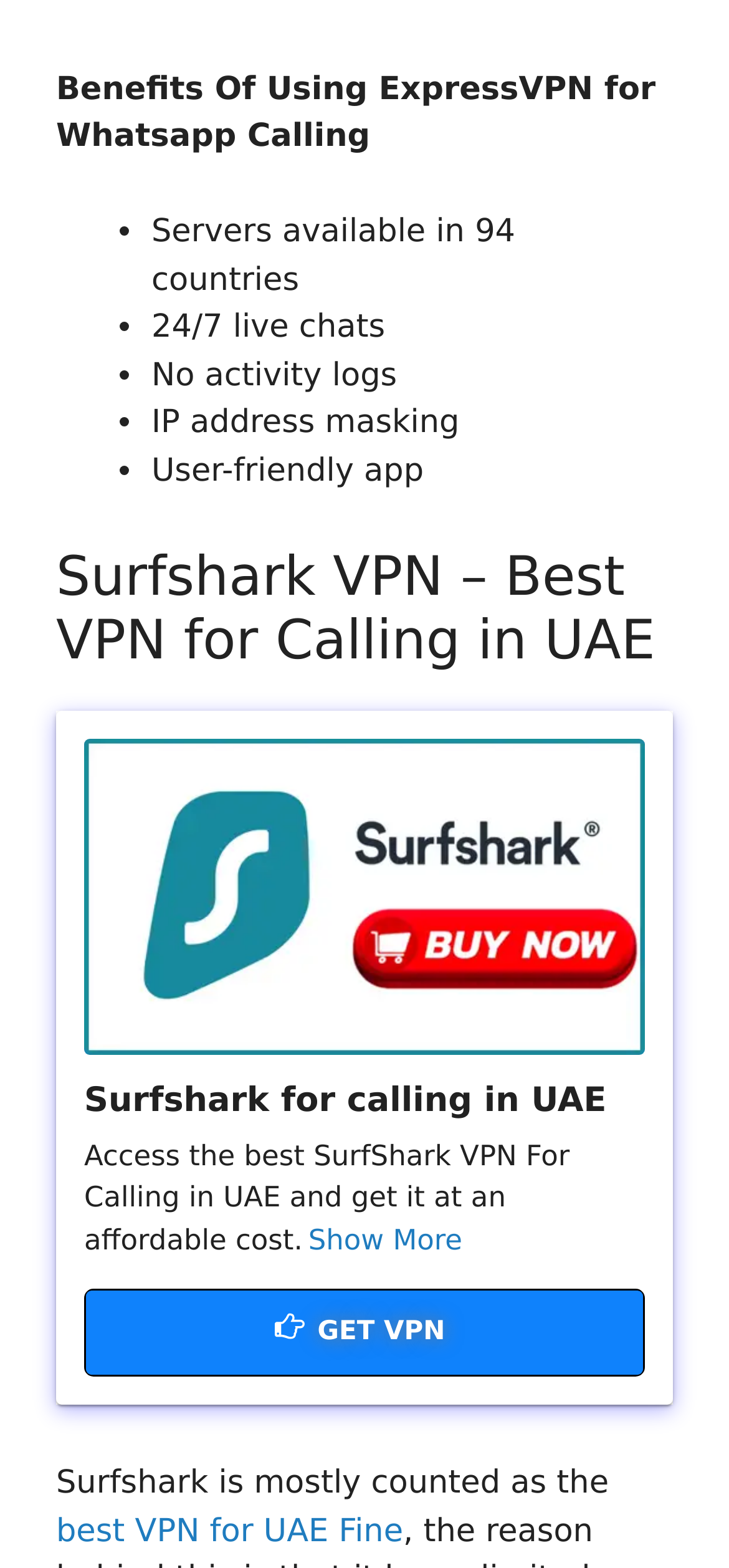Examine the screenshot and answer the question in as much detail as possible: What is the purpose of IP address masking?

The webpage lists IP address masking as one of the benefits of using ExpressVPN, which means that the VPN hides the user's IP address, providing anonymity and privacy.